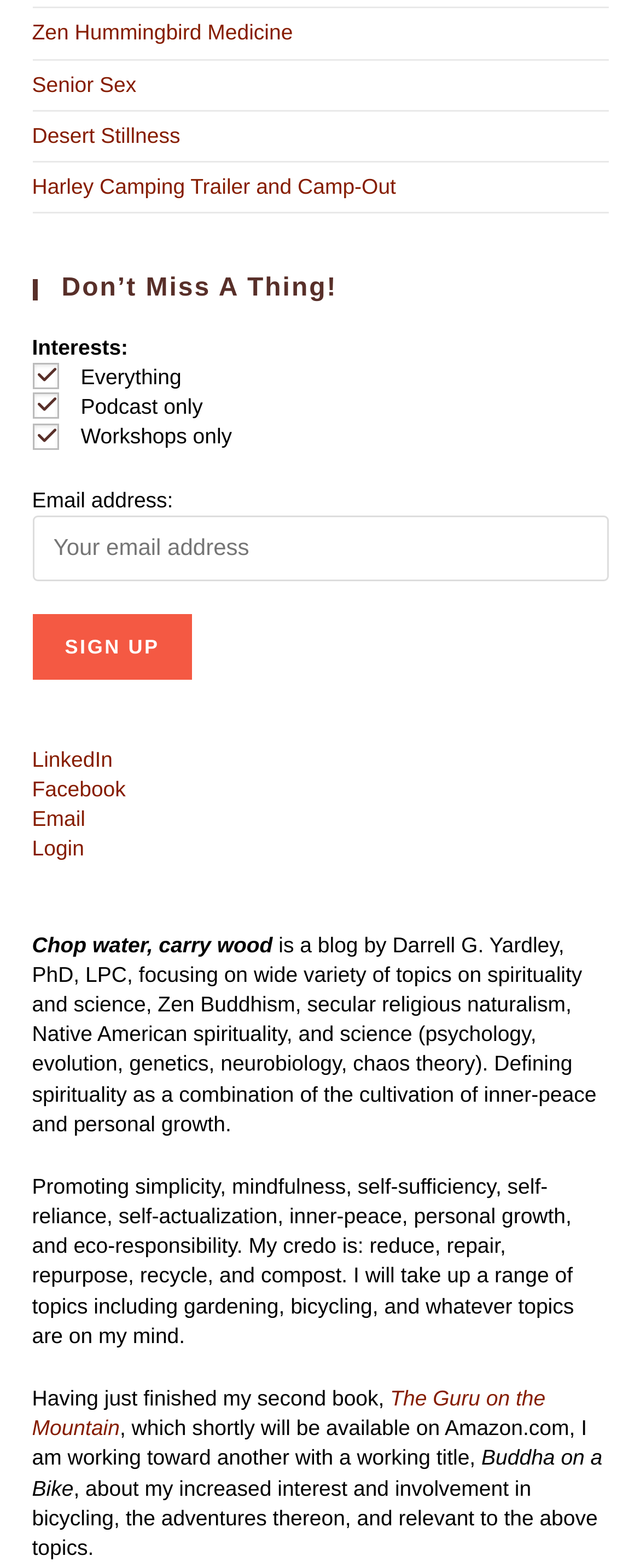Provide a brief response using a word or short phrase to this question:
What social media platforms are linked on this webpage?

LinkedIn, Facebook, Email